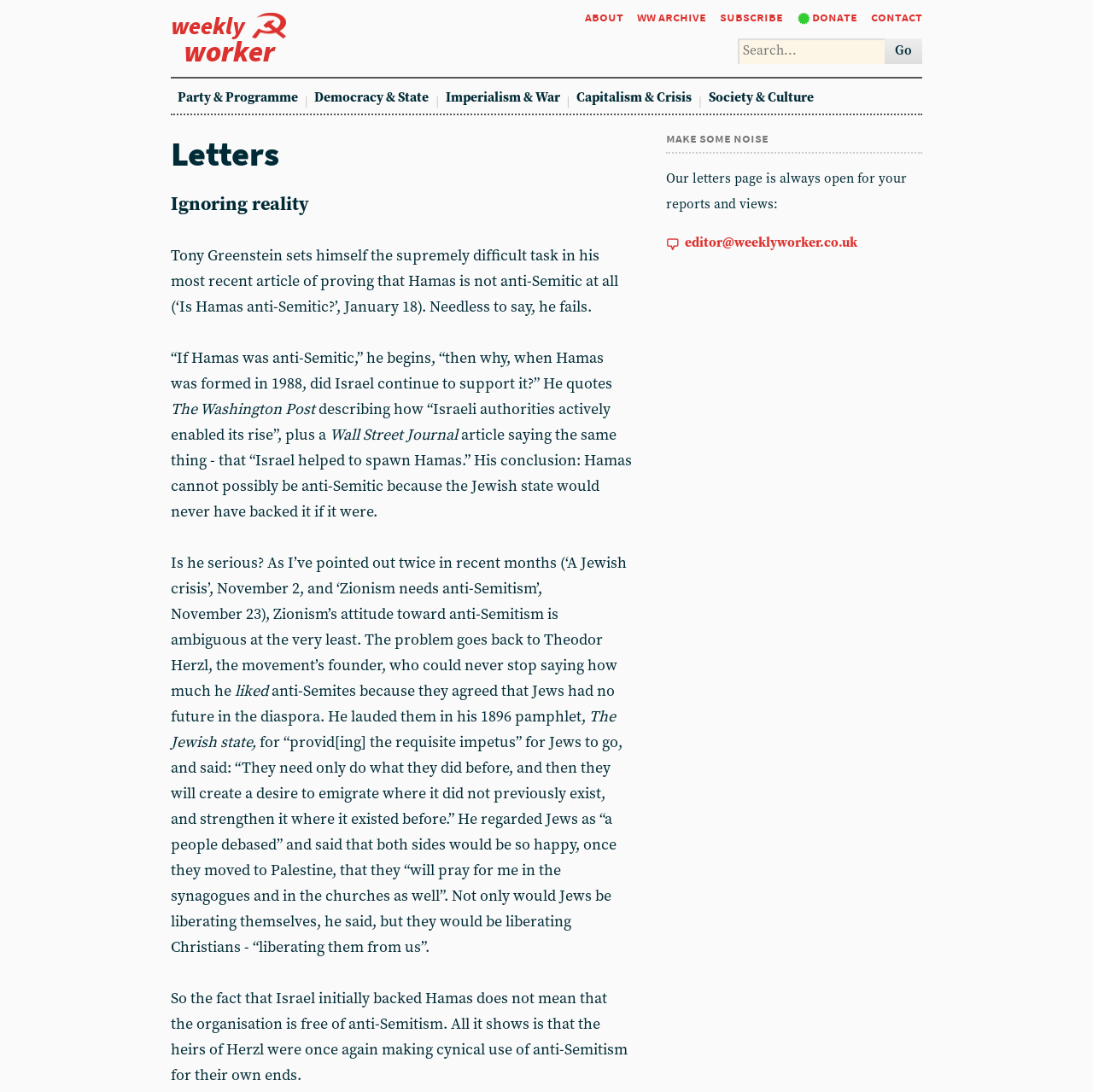Can you provide the bounding box coordinates for the element that should be clicked to implement the instruction: "Contact the editor"?

[0.797, 0.004, 0.844, 0.027]